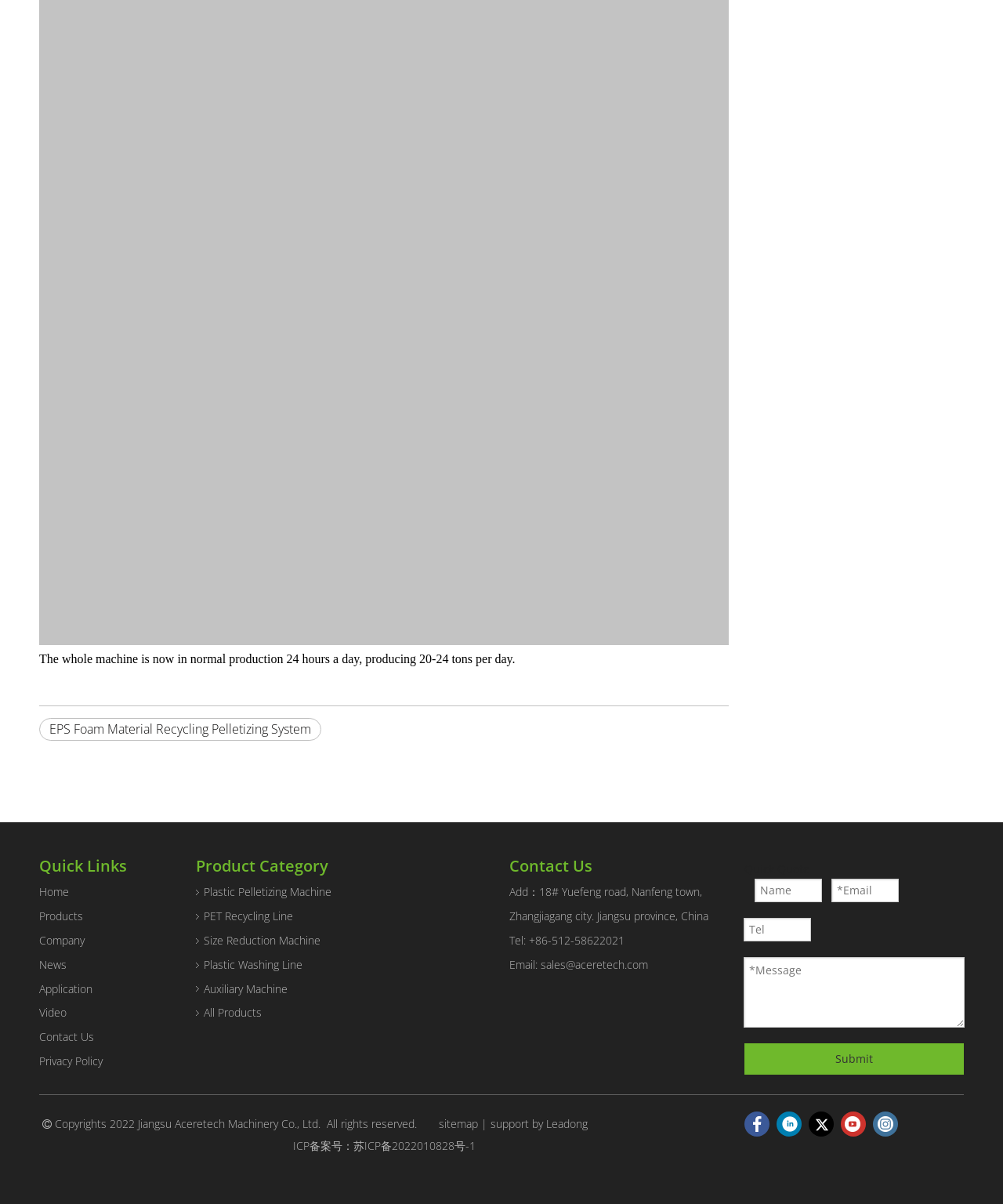Determine the bounding box coordinates for the HTML element mentioned in the following description: "Group Coaching (Feb 2022)". The coordinates should be a list of four floats ranging from 0 to 1, represented as [left, top, right, bottom].

None